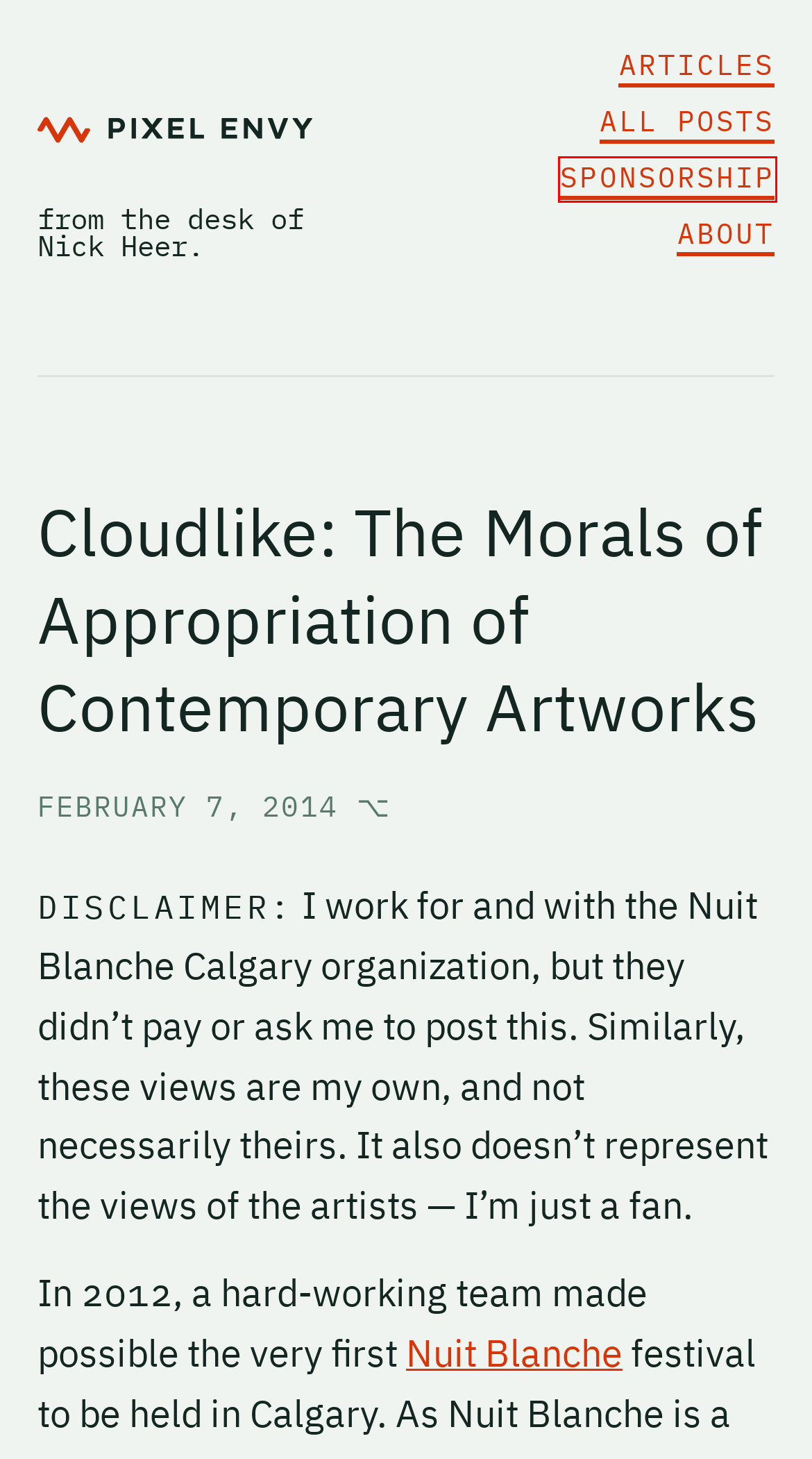You are given a screenshot of a webpage with a red rectangle bounding box around a UI element. Select the webpage description that best matches the new webpage after clicking the element in the bounding box. Here are the candidates:
A. Opt Out
B. Archives – Pixel Envy
C. Sponsorship – Pixel Envy
D. Comments on: ⌥ Cloudlike: The Morals of Appropriation of Contemporary Artworks
E. Articles – Pixel Envy
F. About – Pixel Envy
G. My First Macintosh – Pixel Envy
H. (Partially) Recovering From a Bizarre iTunes Error Turned Catastrophic – Pixel Envy

C